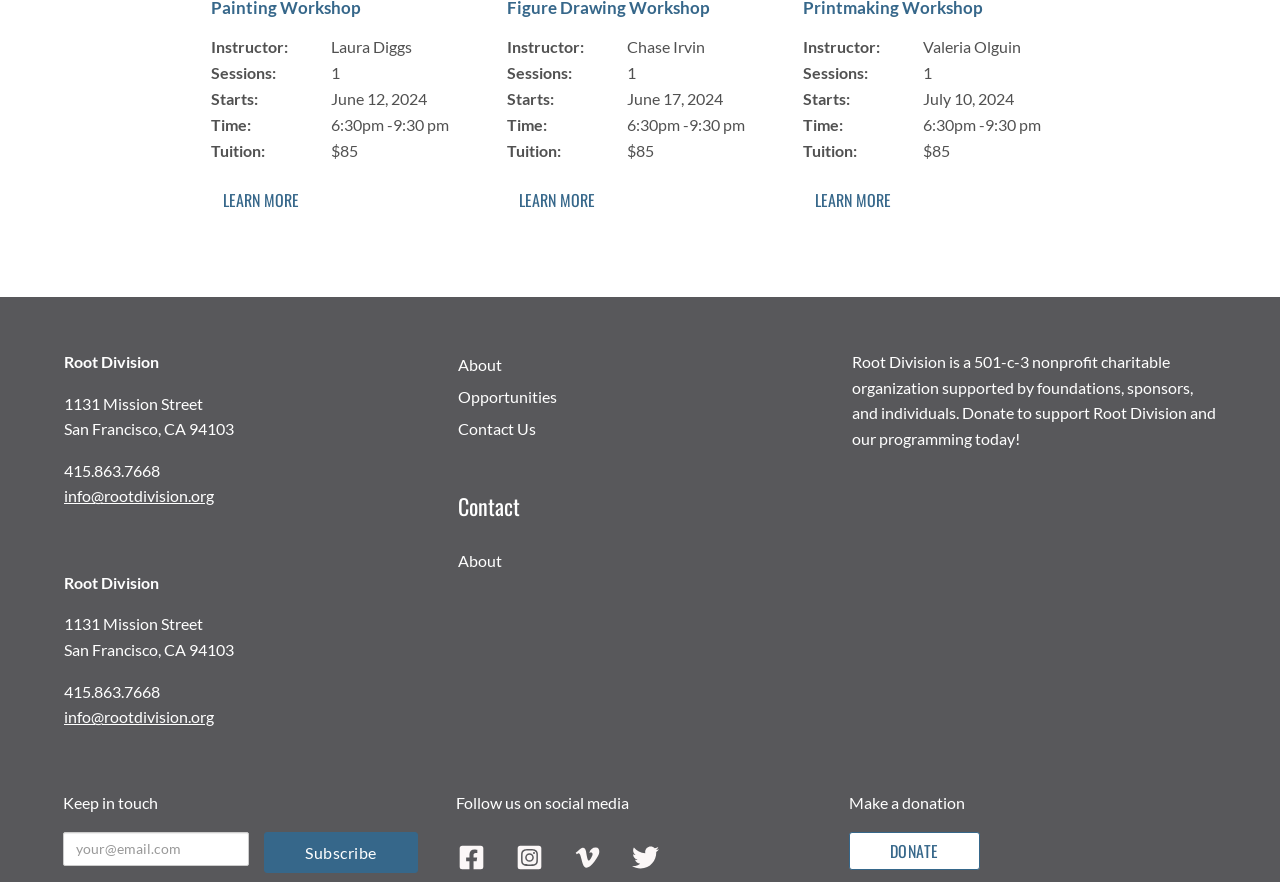Please provide a one-word or short phrase answer to the question:
What is the instructor's name for the first session?

Laura Diggs